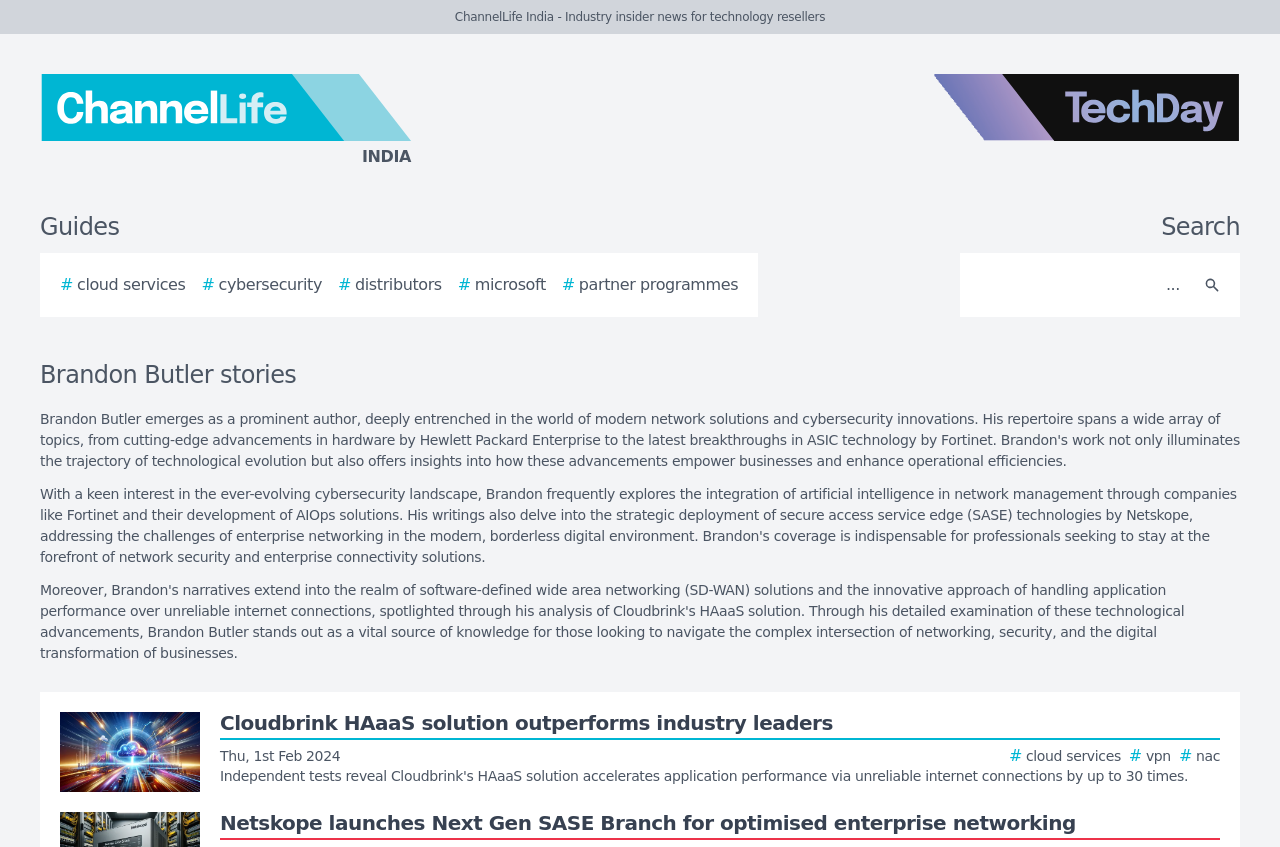Detail the features and information presented on the webpage.

The webpage is a list of stories by Brandon Butler, with a focus on technology and industry news. At the top, there is a header section with the website's title, "ChannelLife India - Industry insider news for technology resellers", and two logos: the ChannelLife India logo on the left and the TechDay logo on the right. 

Below the header, there is a navigation menu with five links: "cloud services", "cybersecurity", "distributors", "microsoft", and "partner programmes". On the right side of the navigation menu, there is a search bar with a "Search" button and a magnifying glass icon.

The main content of the webpage is a list of stories, with the first story displayed prominently. The story has a heading, "Brandon Butler stories", and a link to the full story, which includes a summary of the article and several keywords, including "cloud services", "vpn", and "nac". The story also features an image on the left side.